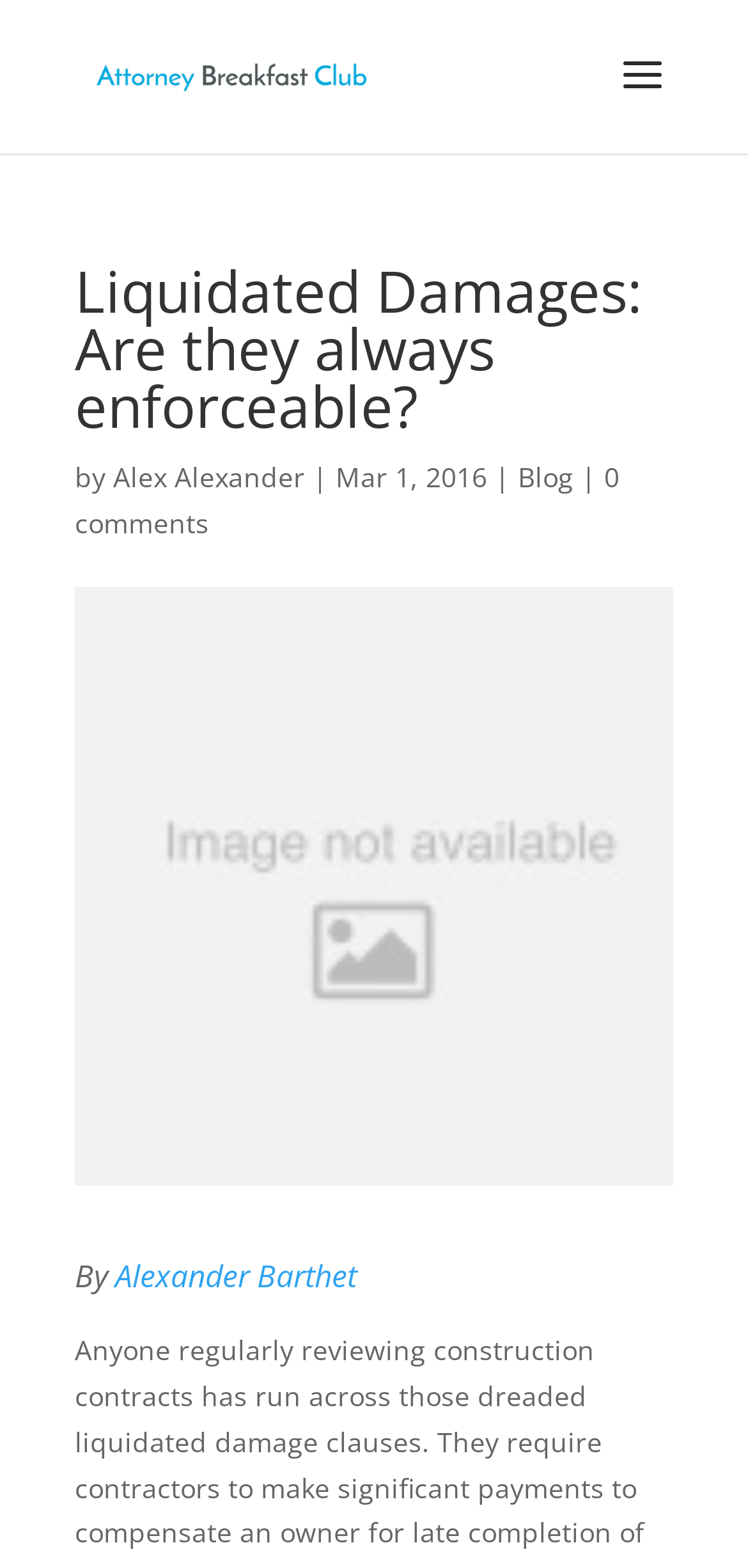From the element description Blog, predict the bounding box coordinates of the UI element. The coordinates must be specified in the format (top-left x, top-left y, bottom-right x, bottom-right y) and should be within the 0 to 1 range.

[0.692, 0.292, 0.767, 0.316]